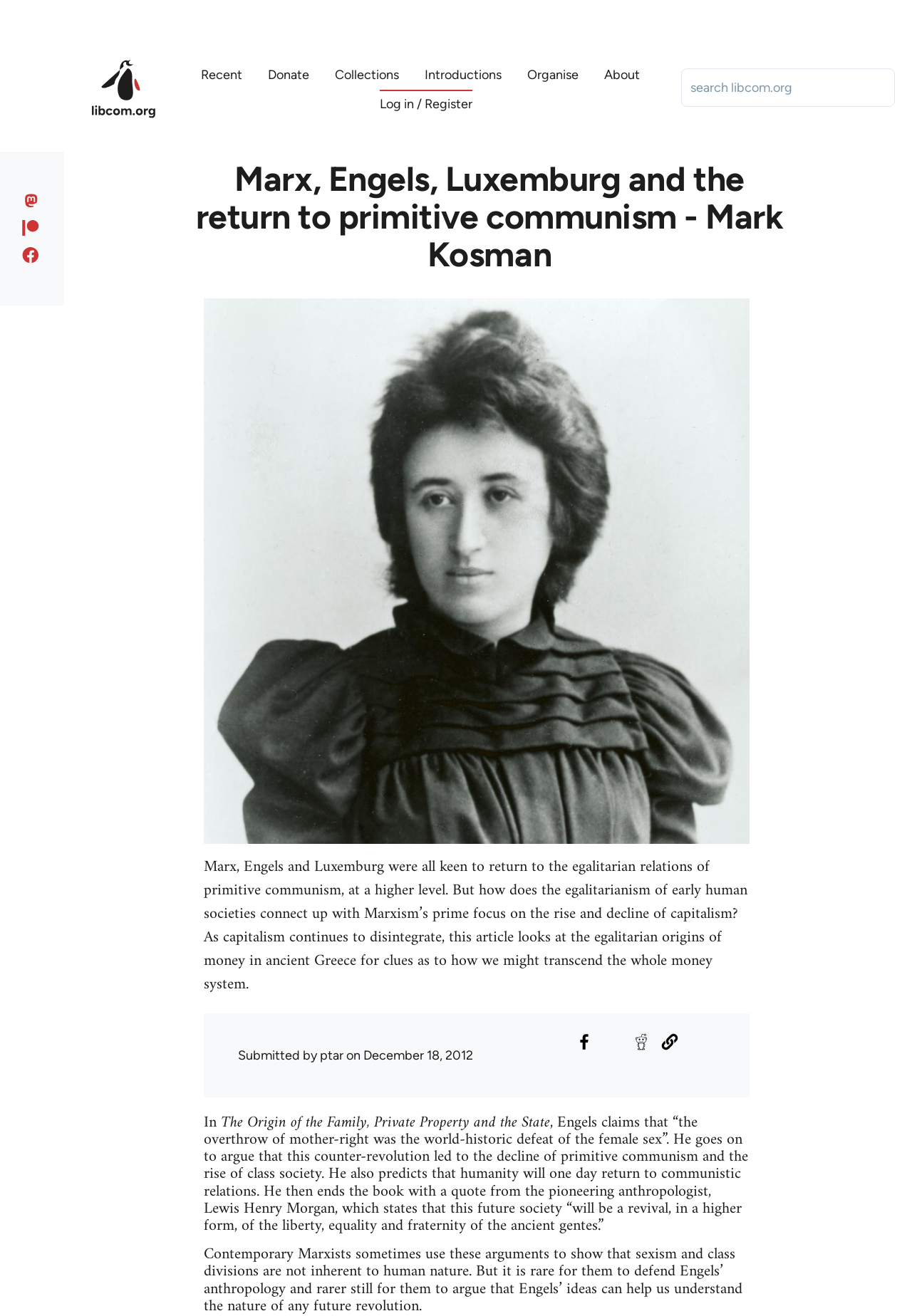Give a complete and precise description of the webpage's appearance.

The webpage is an article titled "Marx, Engels, Luxemburg and the return to primitive communism - Mark Kosman" on the libcom.org website. At the top, there is a link to skip to the main content, followed by a sticky header with a link to the home page, a search bar, and a navigation menu with links to recent articles, donations, collections, introductions, organizing, and about pages.

Below the header, there is a main navigation menu with links to various sections of the website. To the right of this menu, there is a user account menu with a link to log in or register.

The main content of the article is divided into sections. At the top, there is a heading with the title of the article, accompanied by an image of Rosa Luxemburg. Below this, there is a summary of the article, which discusses the egalitarian relations of primitive communism and how they connect to Marxism's focus on the rise and decline of capitalism.

The article itself is a lengthy text that explores the egalitarian origins of money in ancient Greece and how they might be used to transcend the current money system. The text is accompanied by several social media links, including share buttons for Facebook, Twitter, and Reddit, as well as a link to copy the article's URL to the clipboard.

At the bottom of the article, there is a footer section with information about the article's submission, including the author and date. There is also a section with a quote from Engels' book "The Origin of the Family, Private Property and the State", which discusses the decline of primitive communism and the rise of class society.

On the left side of the page, there are several links to follow the website on social media platforms, including Facebook, Patreon, and Mastodon.